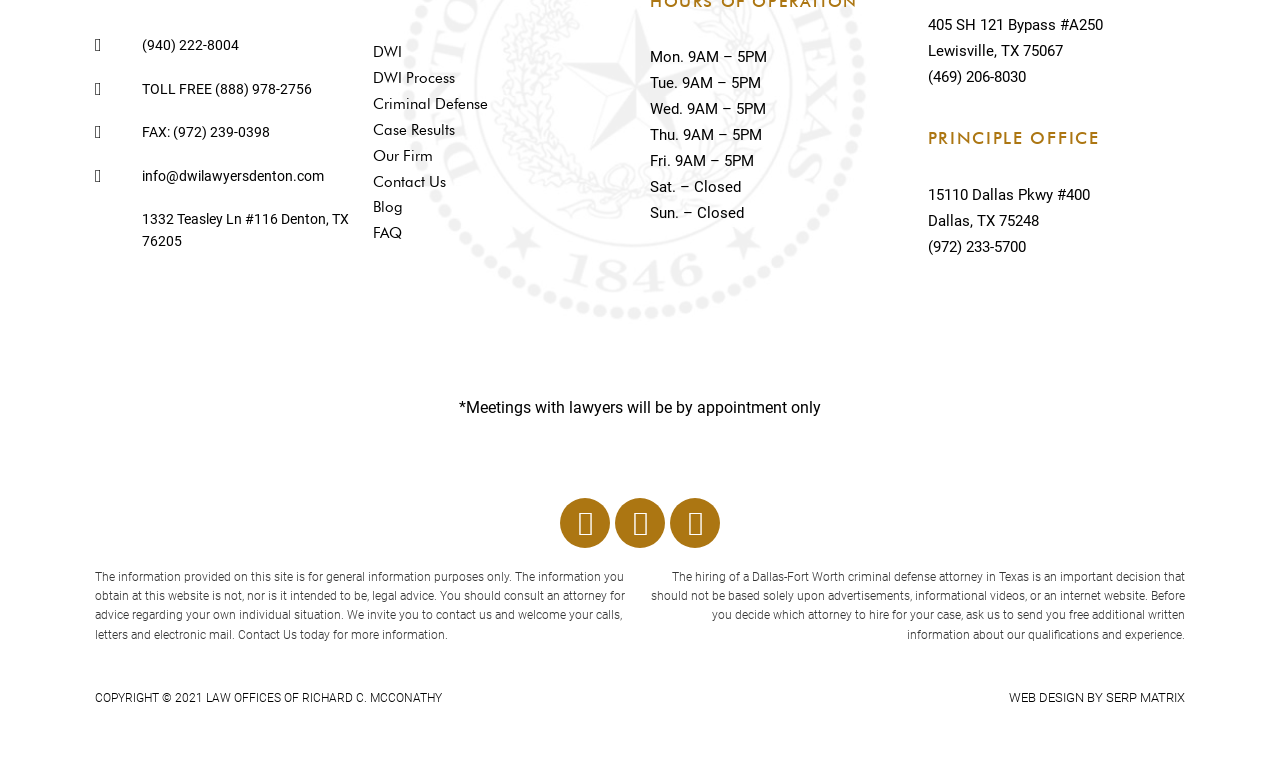What is the disclaimer about the information on the website?
From the screenshot, provide a brief answer in one word or phrase.

The information is for general purposes only and not legal advice